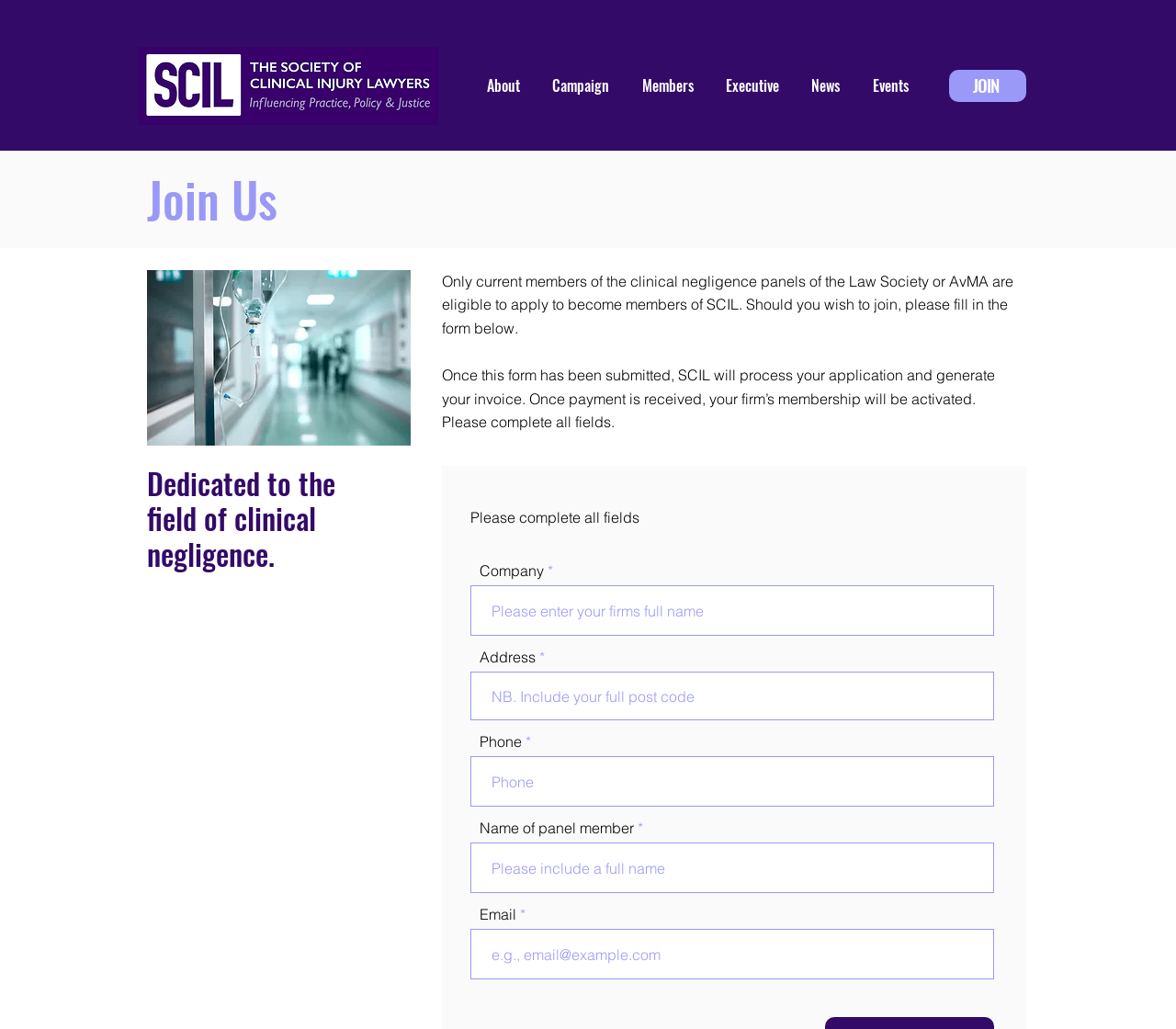Respond to the question below with a single word or phrase:
What is required to fill in the form?

All fields